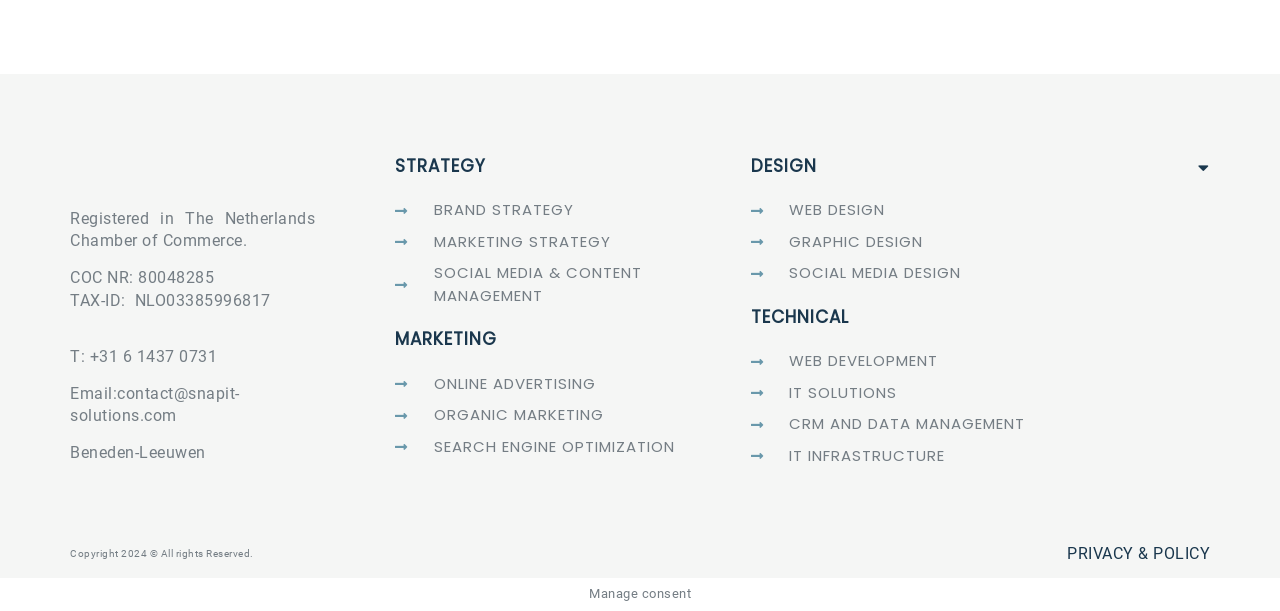How many language options are available on the webpage?
Based on the image, respond with a single word or phrase.

2